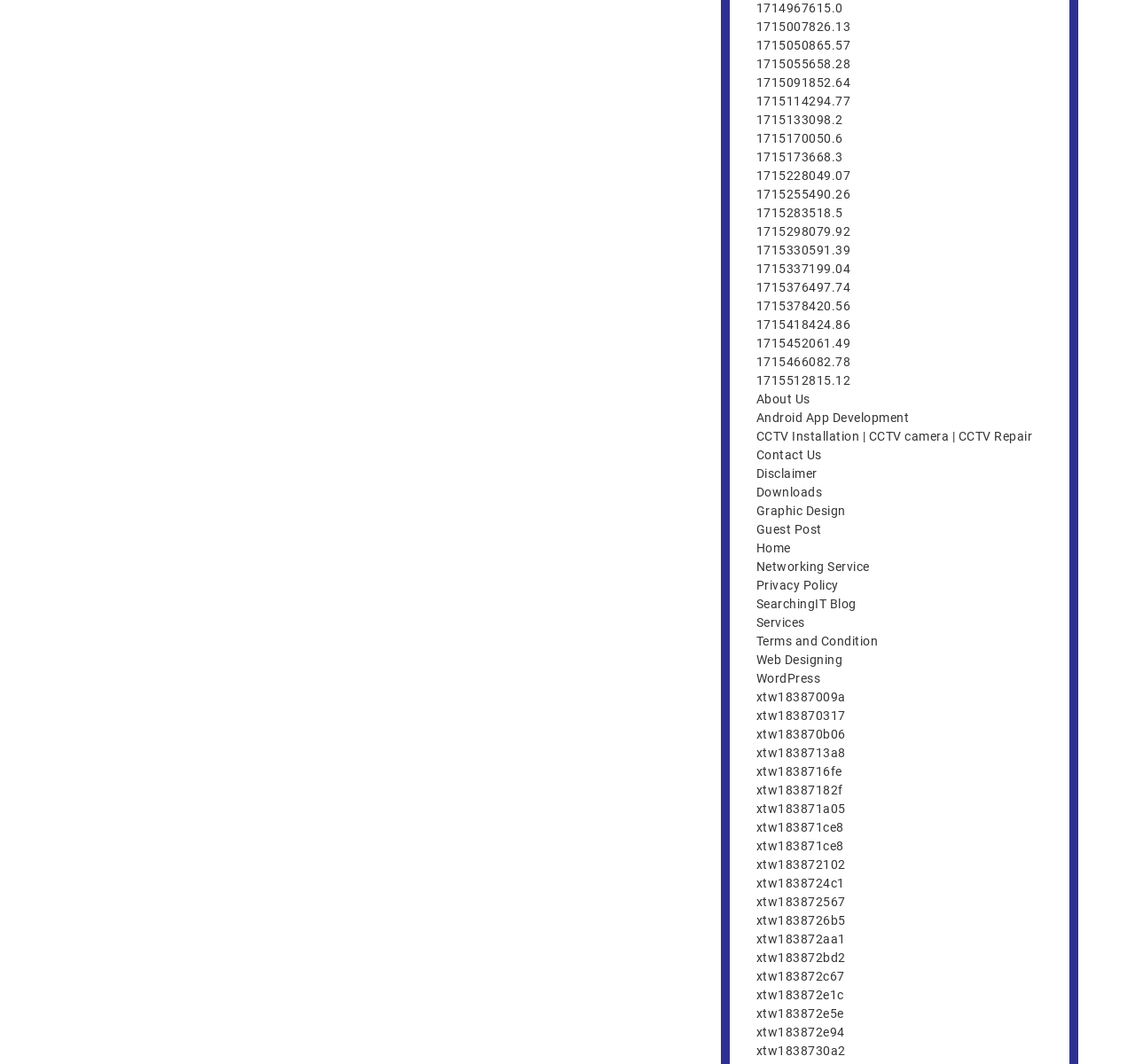Please determine the bounding box coordinates of the element's region to click in order to carry out the following instruction: "Click on About Us". The coordinates should be four float numbers between 0 and 1, i.e., [left, top, right, bottom].

[0.666, 0.368, 0.714, 0.382]